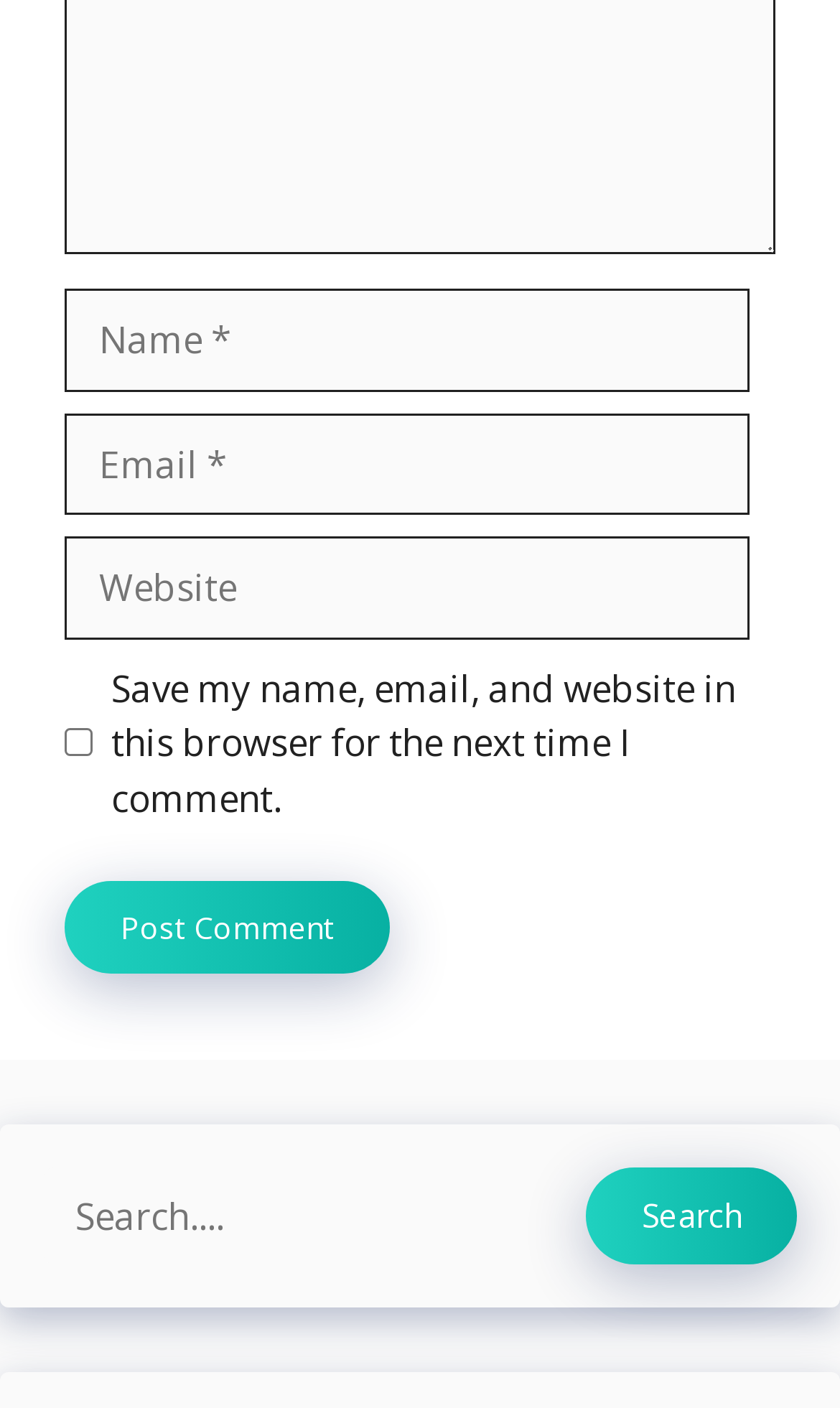What is the purpose of the checkbox?
Look at the image and respond with a one-word or short phrase answer.

Save comment info